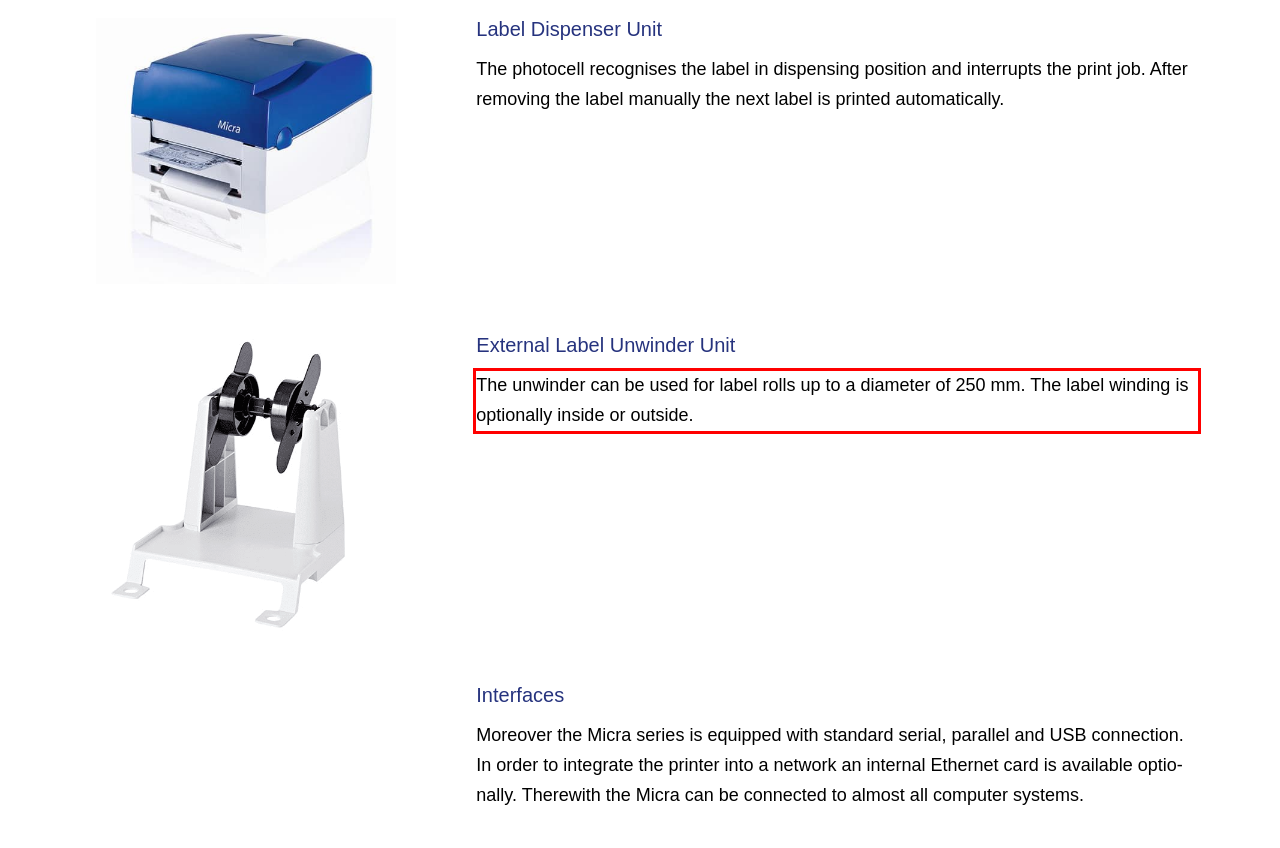Please take the screenshot of the webpage, find the red bounding box, and generate the text content that is within this red bounding box.

The unwin­d­er can be used for label rolls up to a dia­me­ter of 250 mm. The label win­ding is optio­nal­ly insi­de or outside.